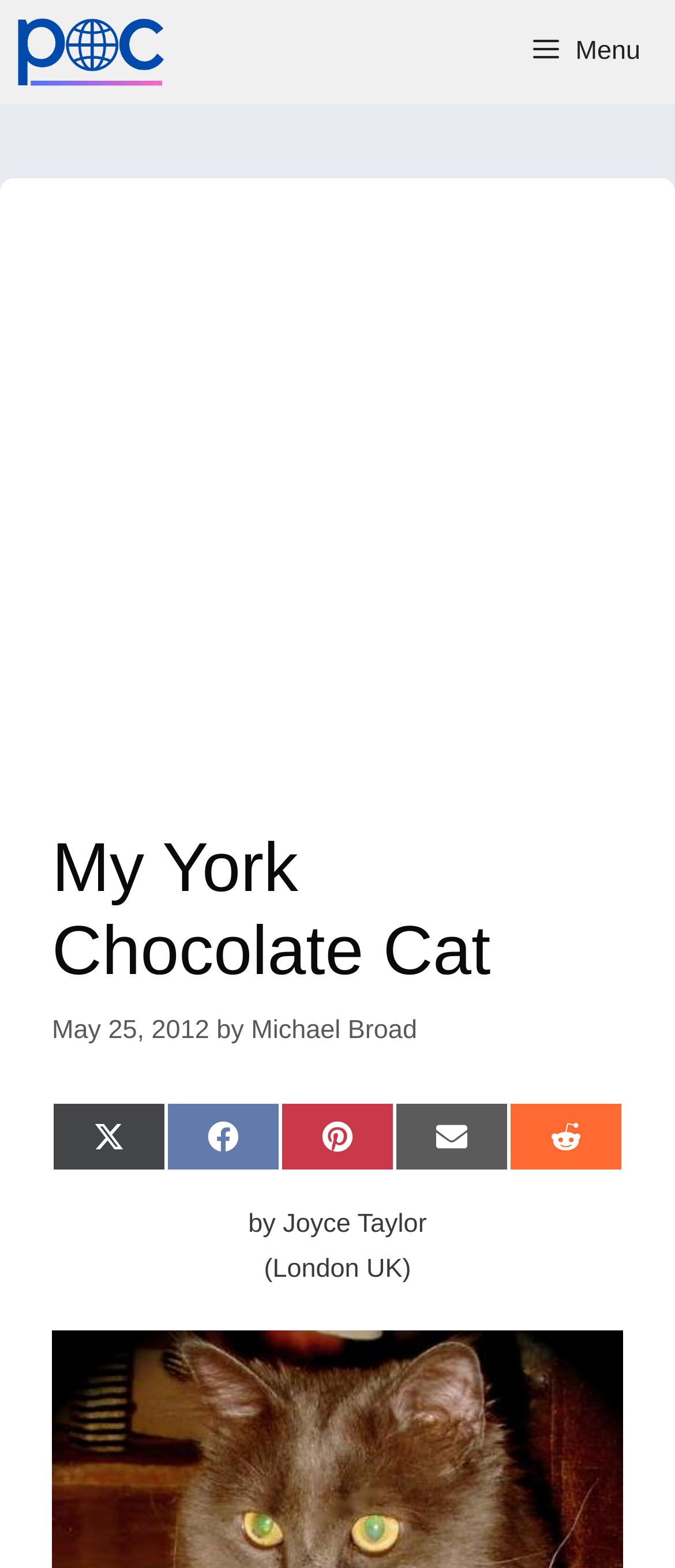Provide a short answer to the following question with just one word or phrase: When was the article published?

May 25, 2012